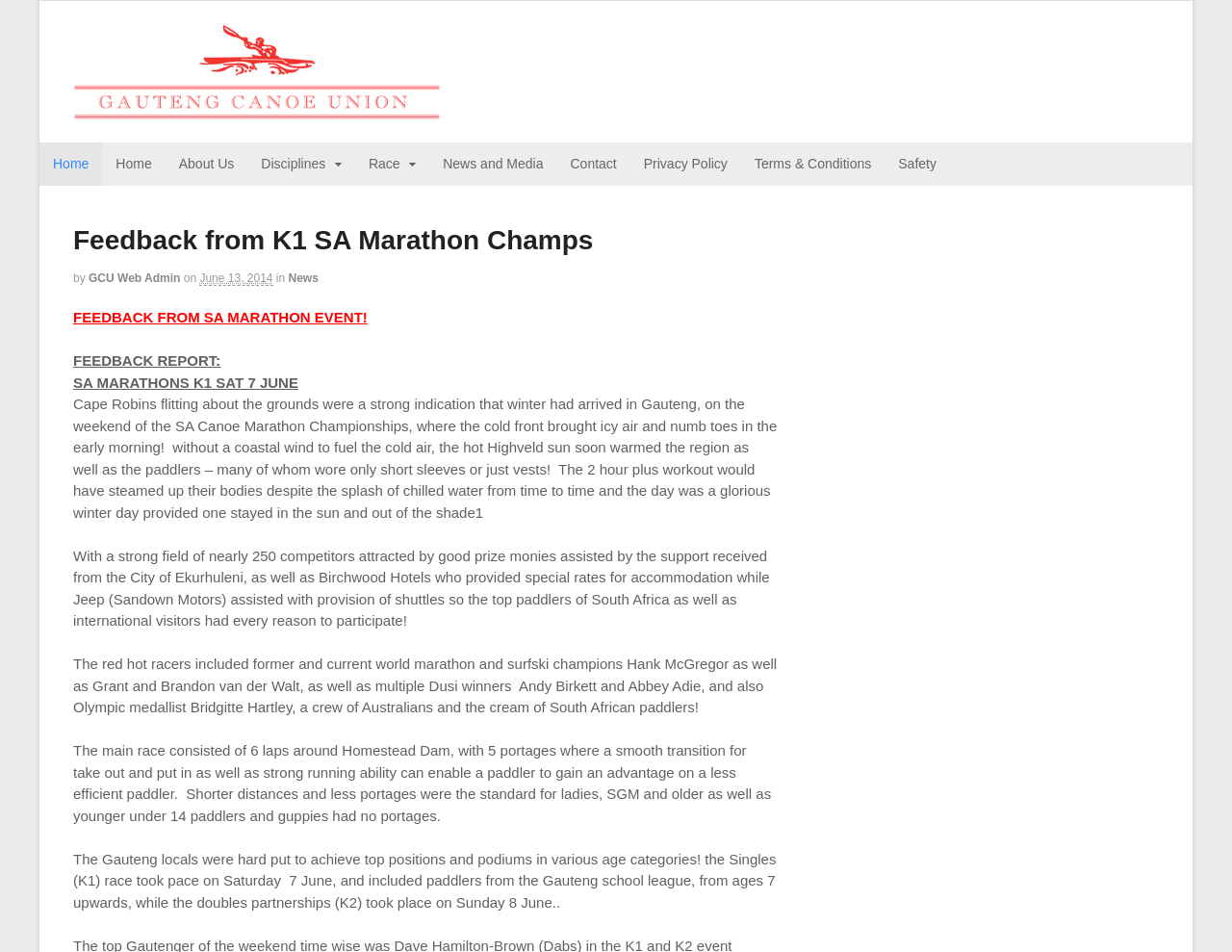Please specify the bounding box coordinates of the area that should be clicked to accomplish the following instruction: "Read the blog". The coordinates should consist of four float numbers between 0 and 1, i.e., [left, top, right, bottom].

None